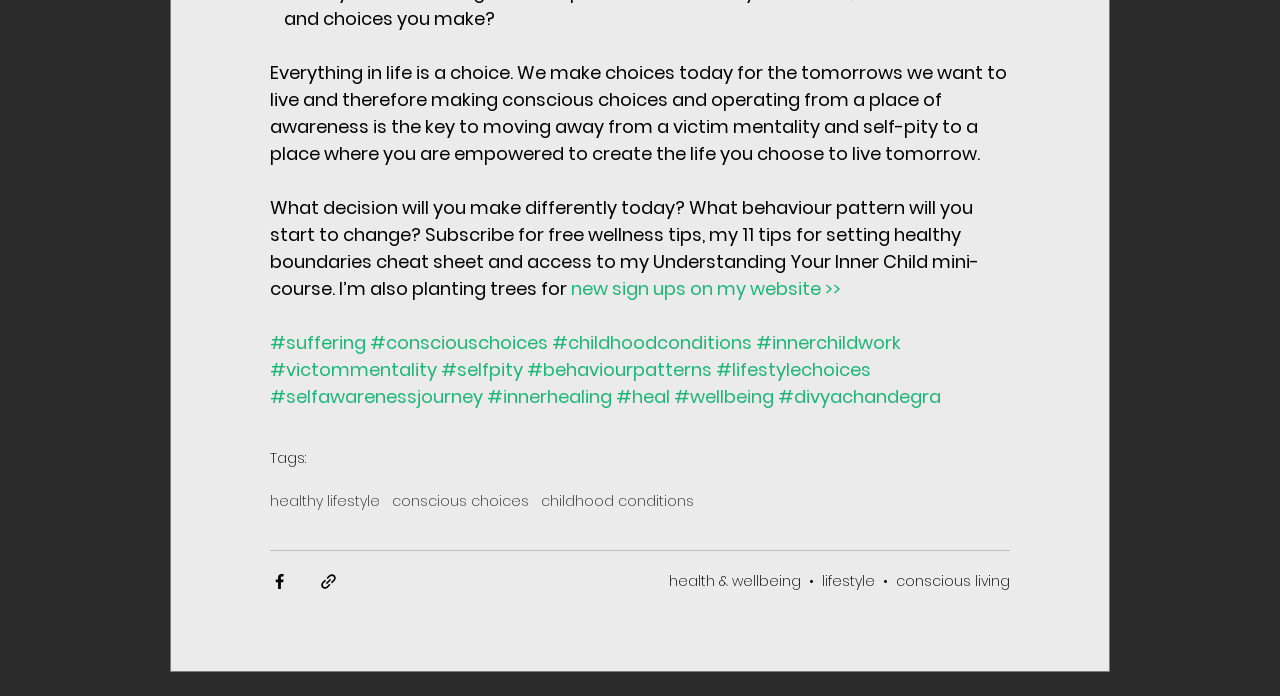Identify the bounding box coordinates for the element that needs to be clicked to fulfill this instruction: "Click on the 'general' category". Provide the coordinates in the format of four float numbers between 0 and 1: [left, top, right, bottom].

None